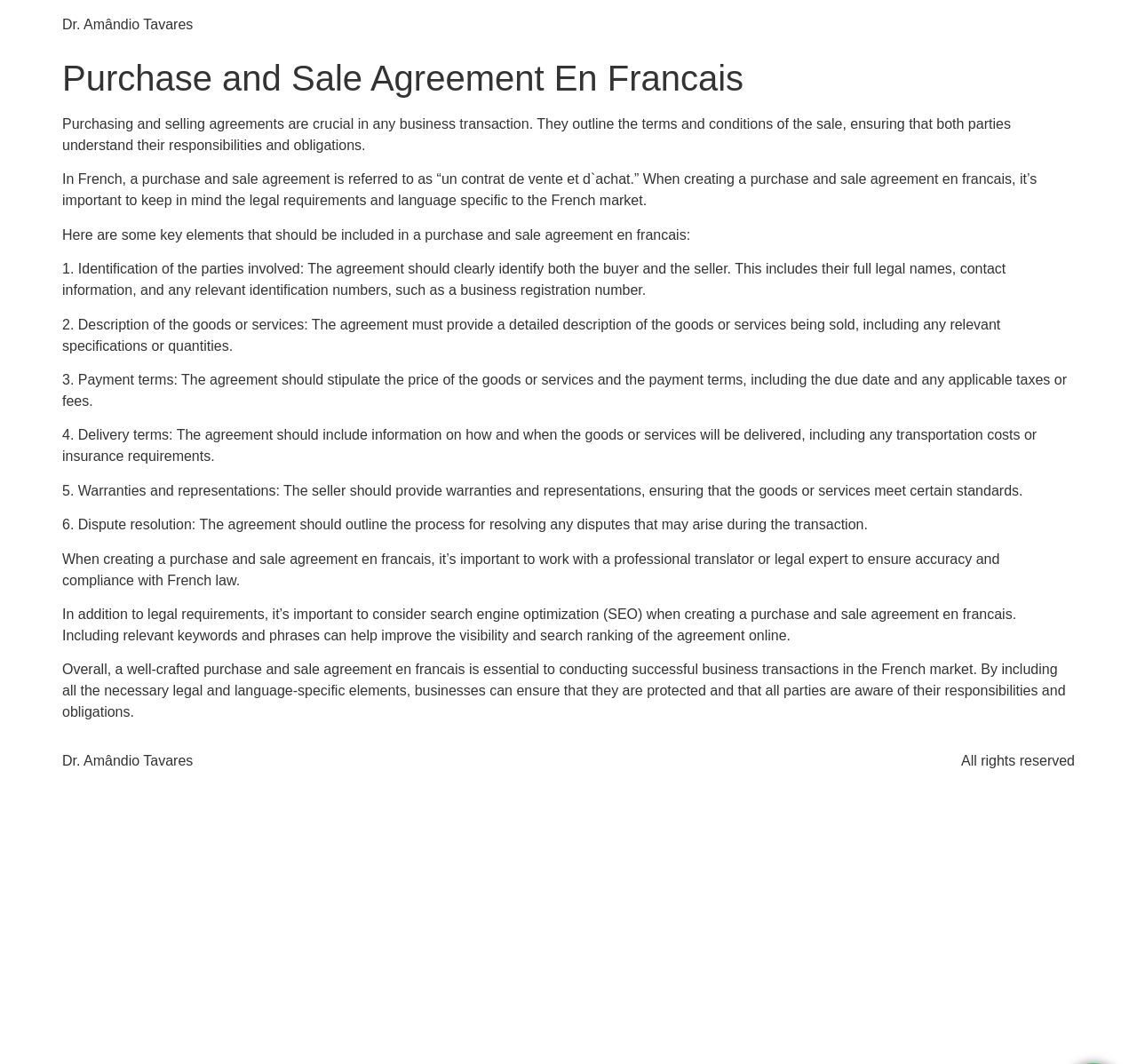What can improve the visibility and search ranking of a purchase and sale agreement online?
Refer to the image and provide a detailed answer to the question.

According to the webpage, including relevant keywords and phrases can improve the visibility and search ranking of a purchase and sale agreement online. This is mentioned in the context of search engine optimization (SEO) considerations.